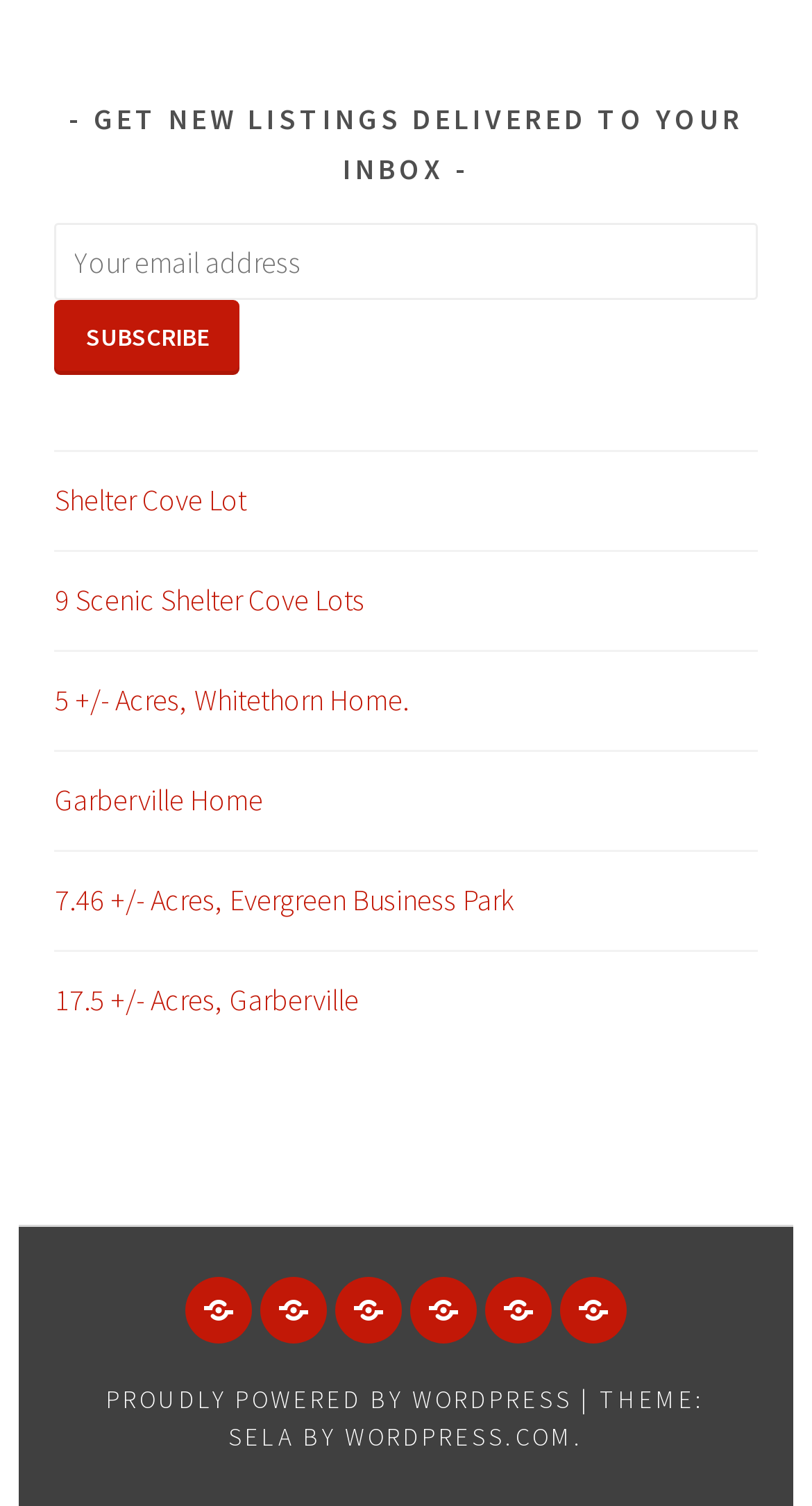Use a single word or phrase to answer the following:
How many form fields are there in the webpage?

1